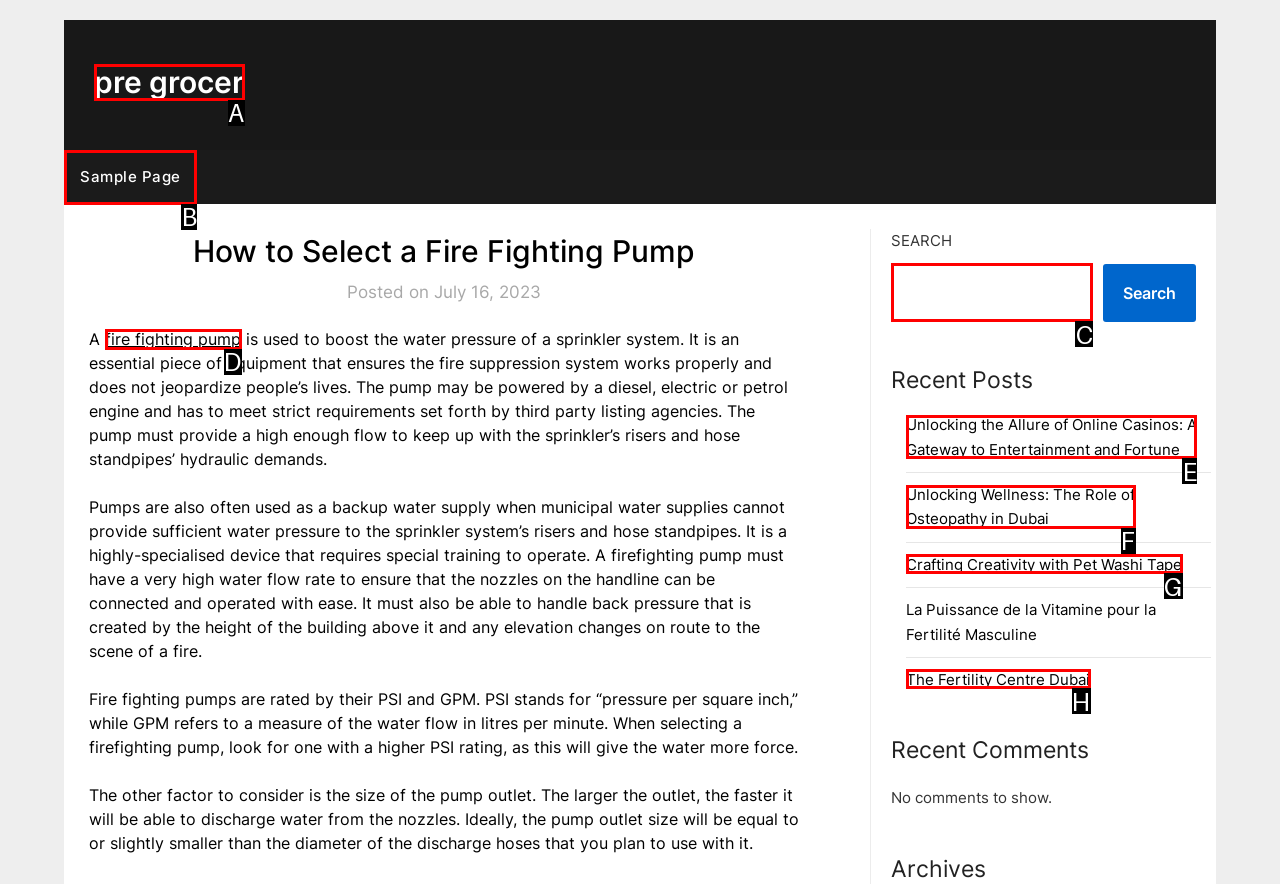Select the letter associated with the UI element you need to click to perform the following action: read the recent post about online casinos
Reply with the correct letter from the options provided.

E